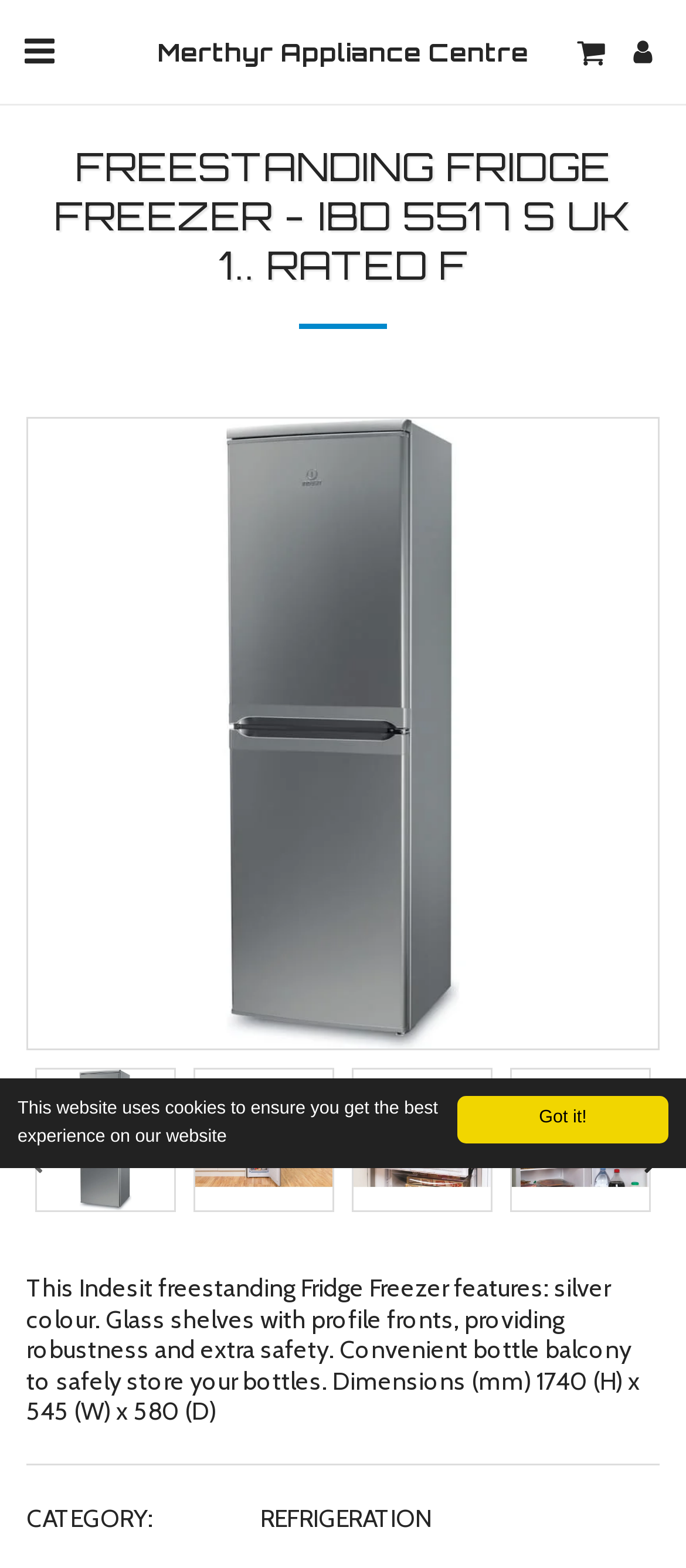Utilize the information from the image to answer the question in detail:
What is the category of the product?

The answer can be found in the product information section, which has a label 'CATEGORY:' followed by the category 'REFRIGERATION'.